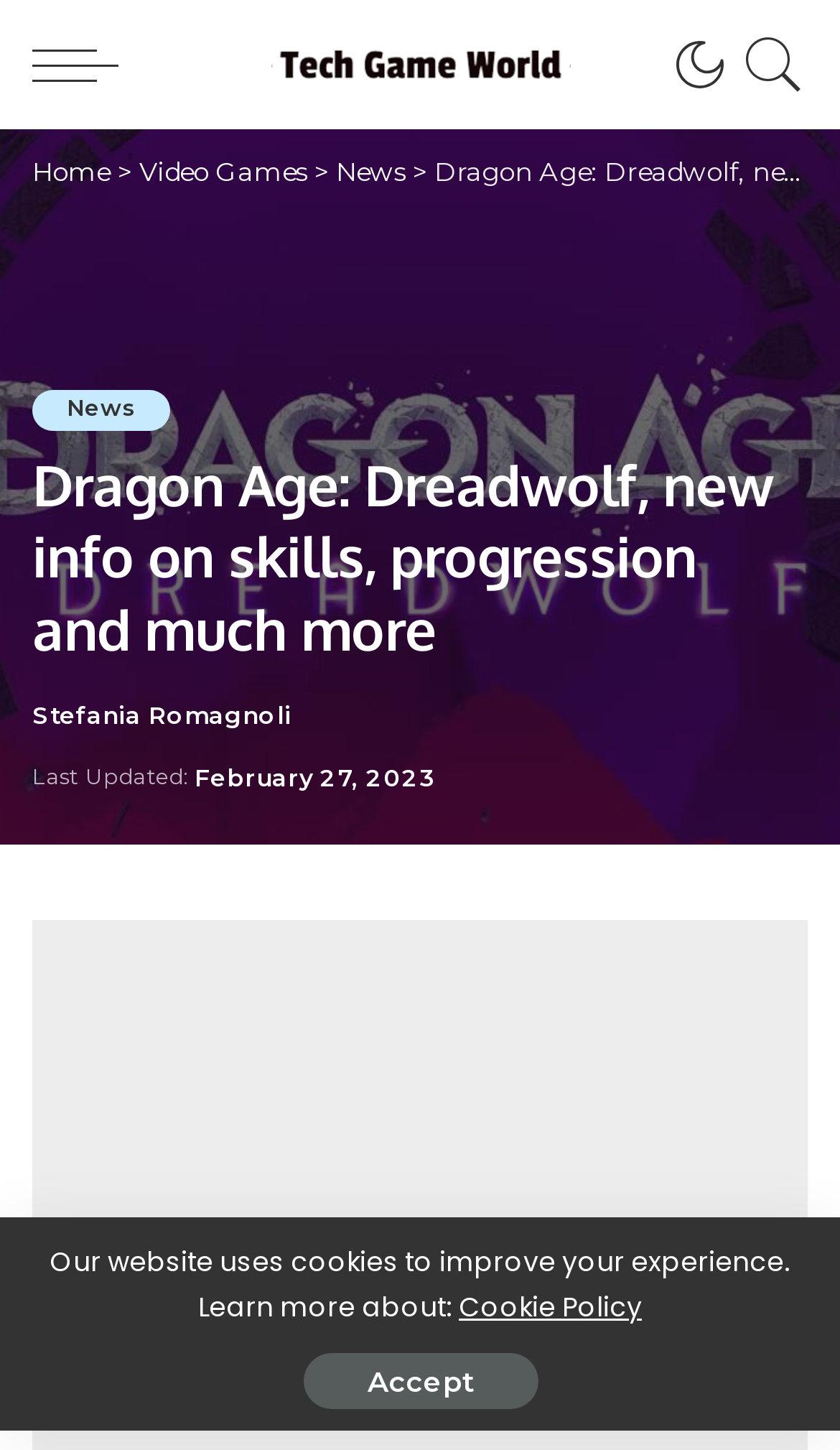From the webpage screenshot, predict the bounding box of the UI element that matches this description: "News".

[0.038, 0.269, 0.204, 0.297]